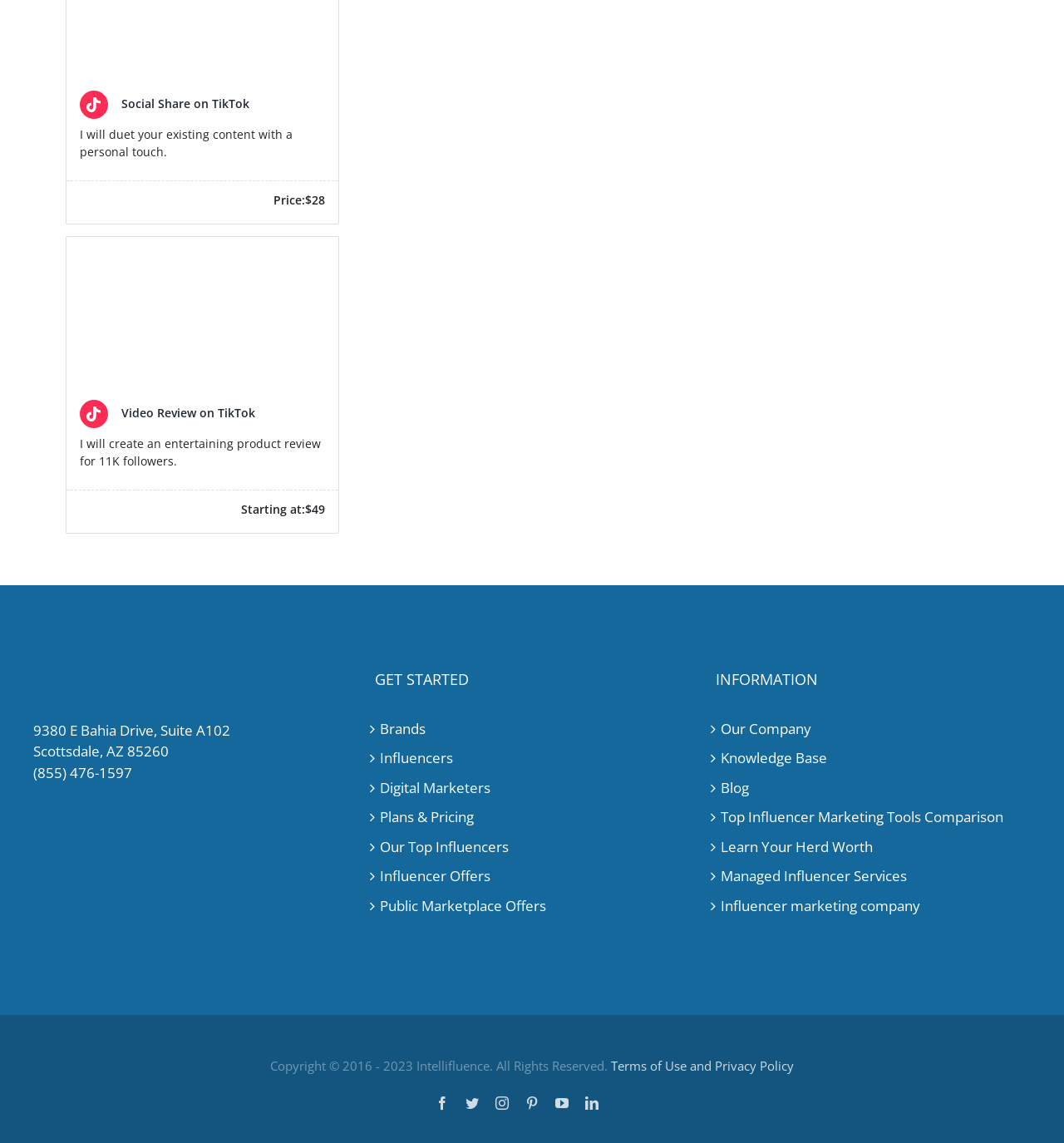Identify the bounding box coordinates of the specific part of the webpage to click to complete this instruction: "Learn about the company".

[0.678, 0.628, 0.965, 0.647]